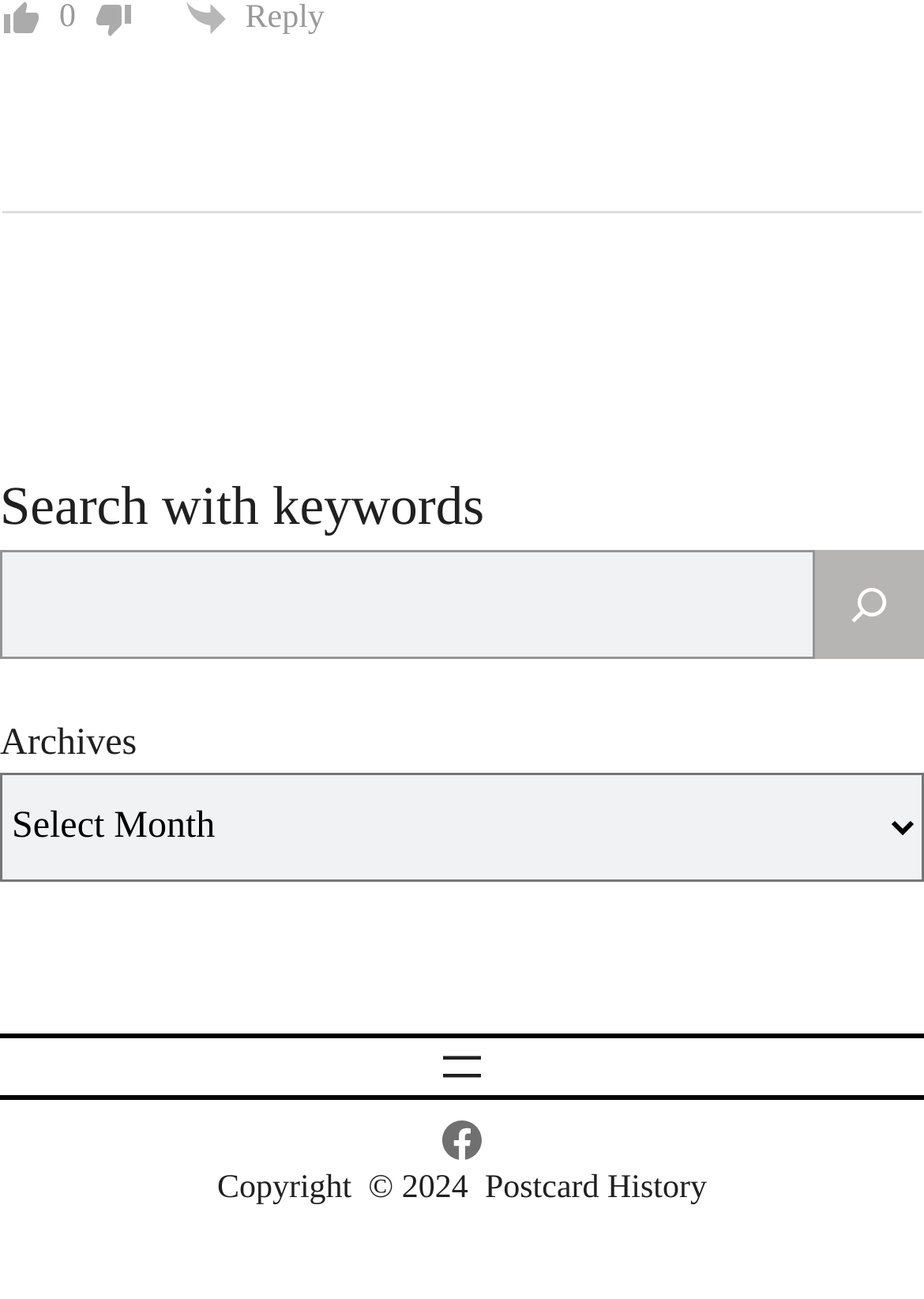Please reply to the following question with a single word or a short phrase:
What is the text above the search box?

Search with keywords